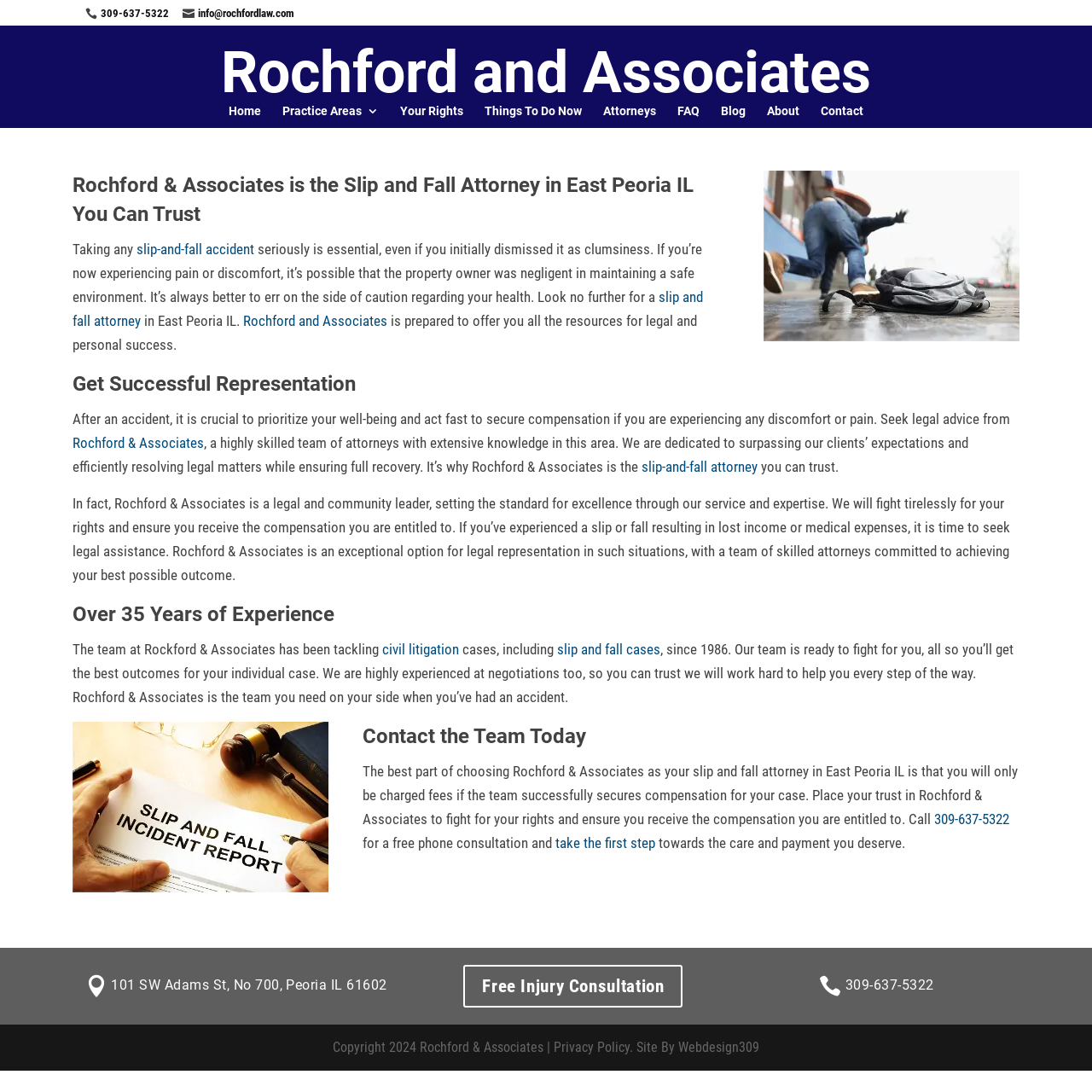What is the address of Rochford & Associates?
Can you offer a detailed and complete answer to this question?

The address of Rochford & Associates is located at the bottom of the webpage, in the link element with the text ' 101 SW Adams St, No 700, Peoria IL 61602'. This is a common location for contact information on a website.